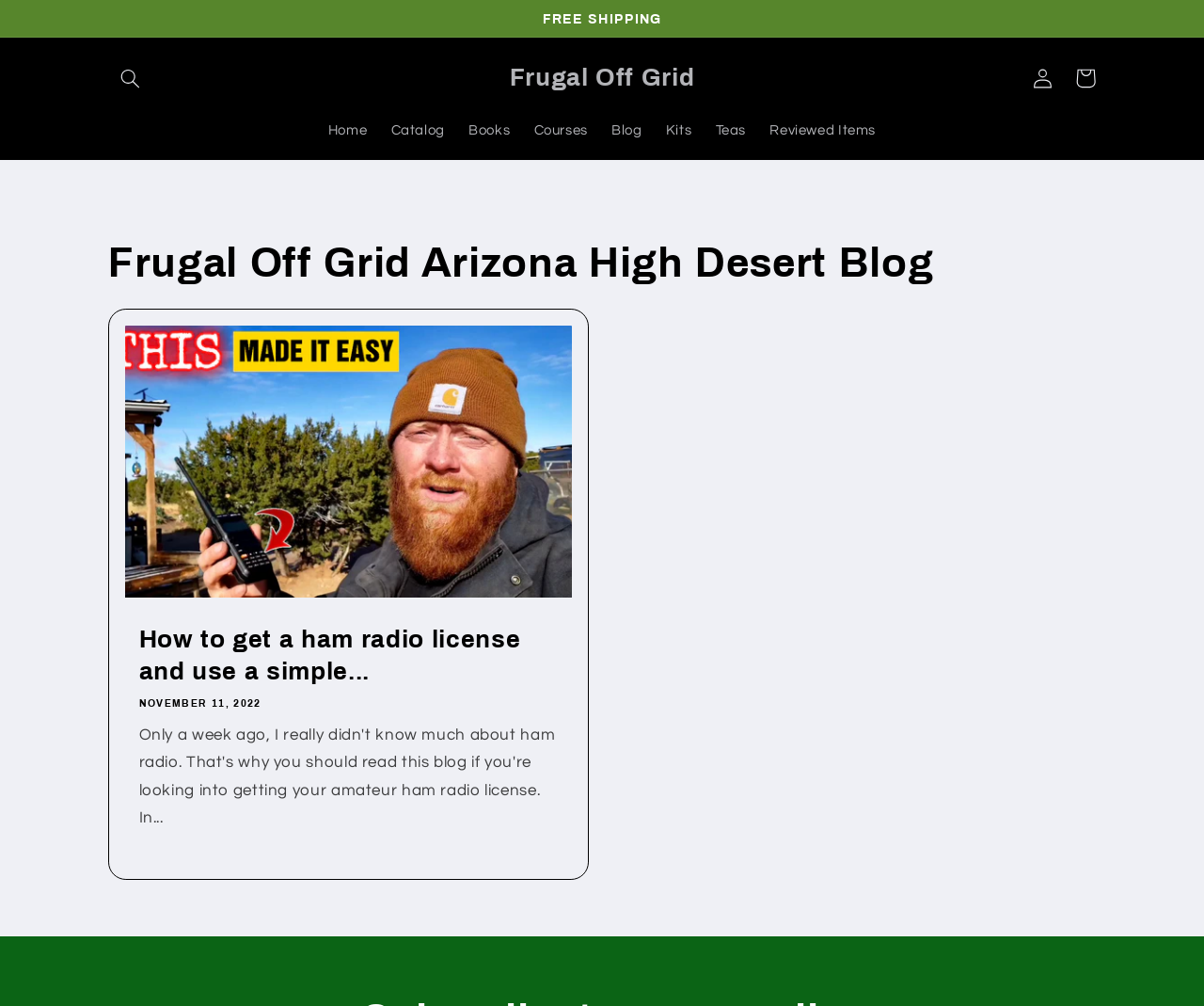Give a concise answer using one word or a phrase to the following question:
What is the purpose of the 'Search' button?

To search the website